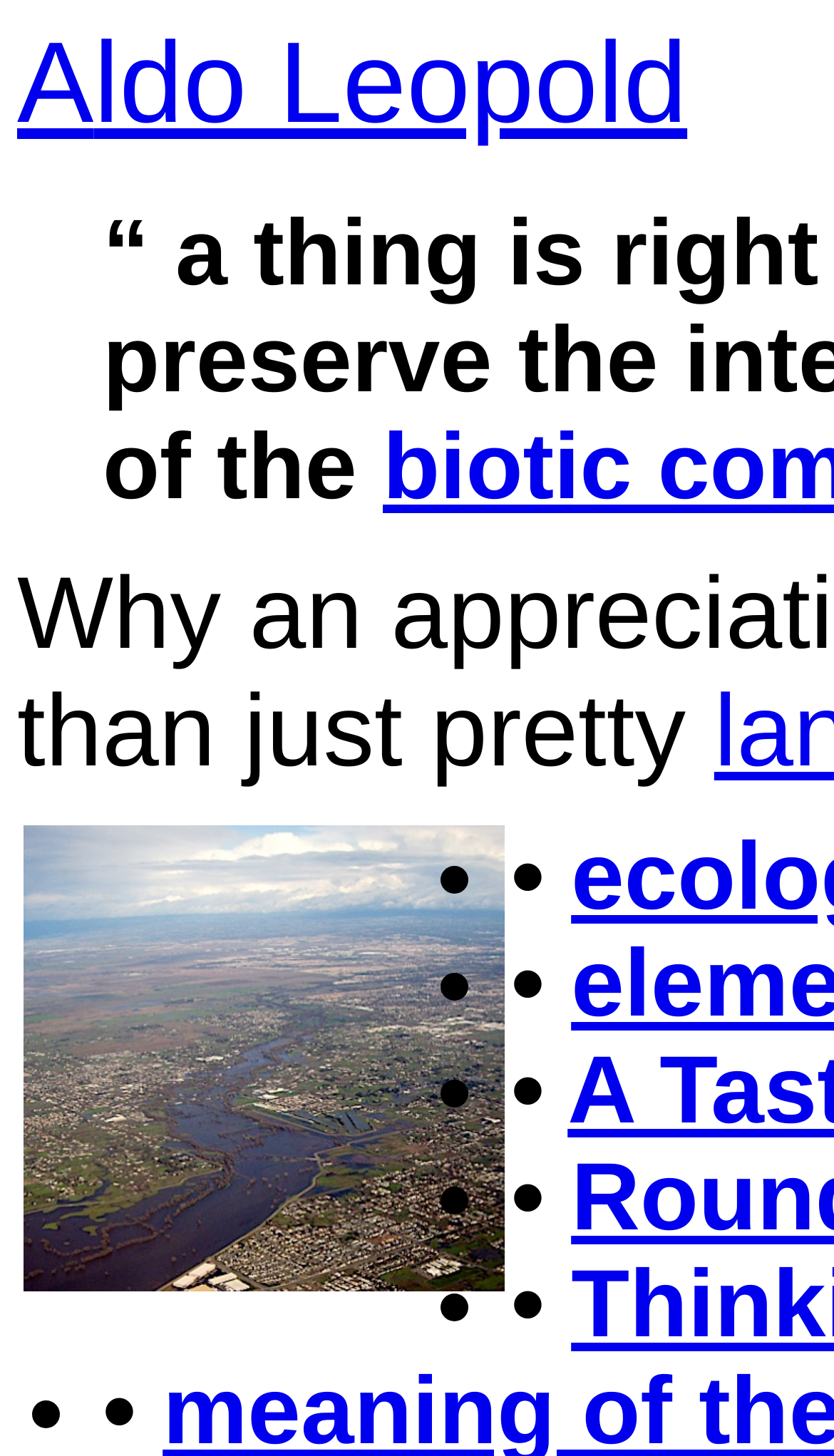Using the given element description, provide the bounding box coordinates (top-left x, top-left y, bottom-right x, bottom-right y) for the corresponding UI element in the screenshot: A

[0.021, 0.013, 0.112, 0.101]